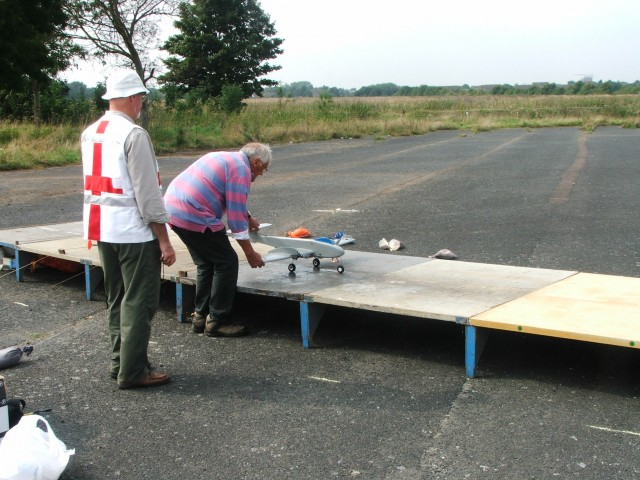What is the weather like in the scene?
Based on the image, give a one-word or short phrase answer.

perfect